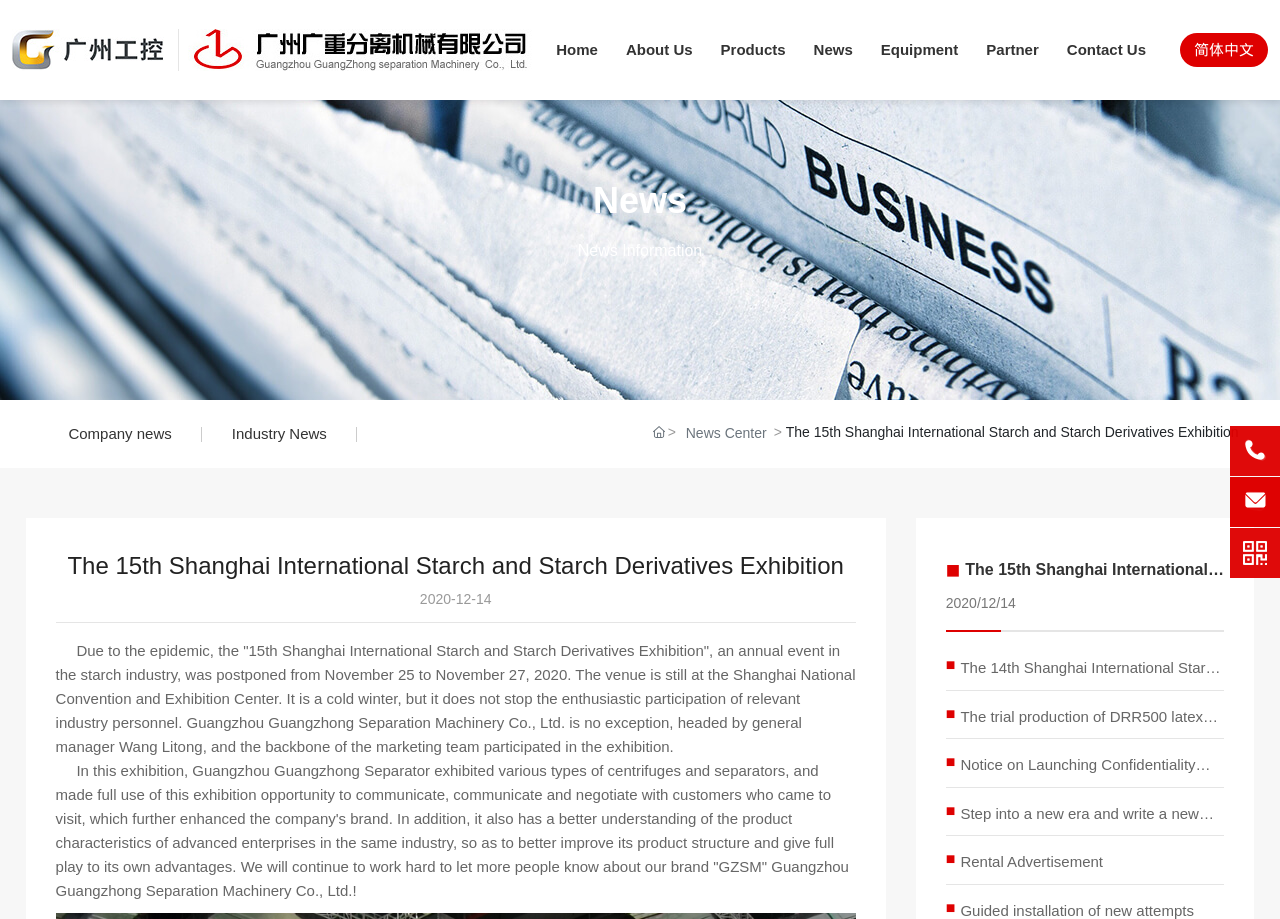What is the purpose of the exhibition?
Please use the image to provide an in-depth answer to the question.

The purpose of the exhibition is not explicitly stated, but based on the context, it can be inferred that the exhibition is related to the starch industry, and companies like Guangzhou Guangzhong Separation Machinery Co., Ltd. participate in it to showcase their products or services.